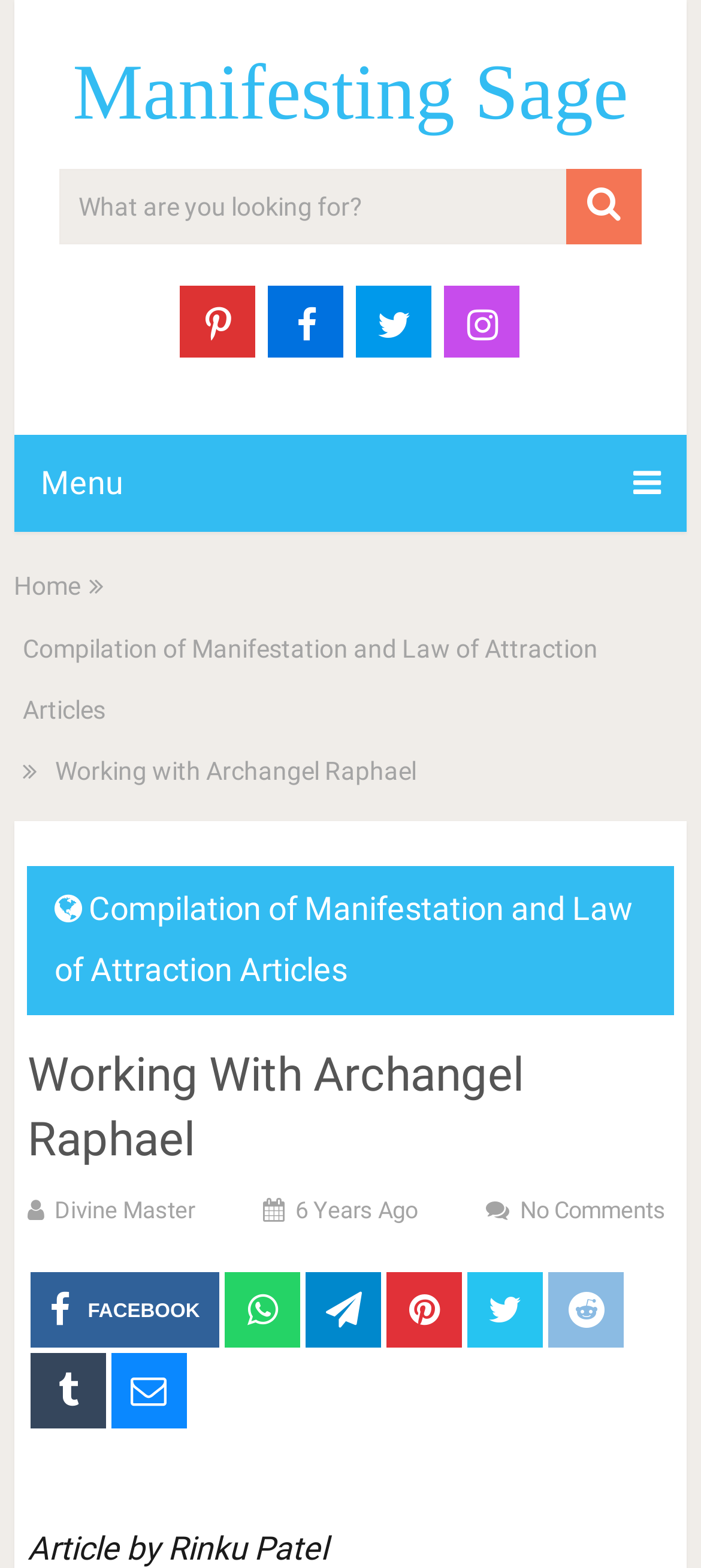Determine the coordinates of the bounding box that should be clicked to complete the instruction: "View Article by Rinku Patel". The coordinates should be represented by four float numbers between 0 and 1: [left, top, right, bottom].

[0.039, 0.976, 0.467, 1.0]